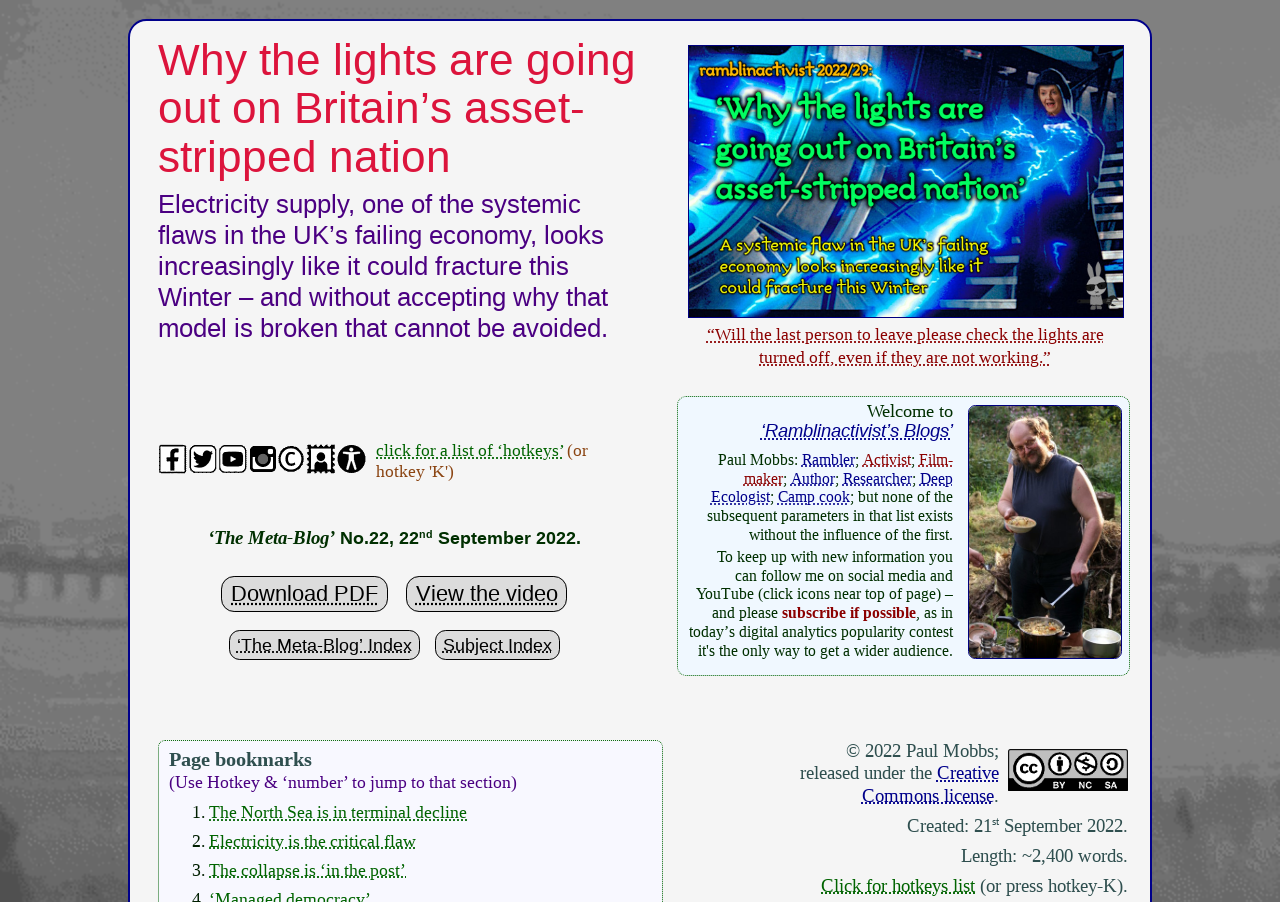Please find the bounding box coordinates of the element's region to be clicked to carry out this instruction: "Follow Ramblinactivist on social media".

[0.552, 0.36, 0.862, 0.407]